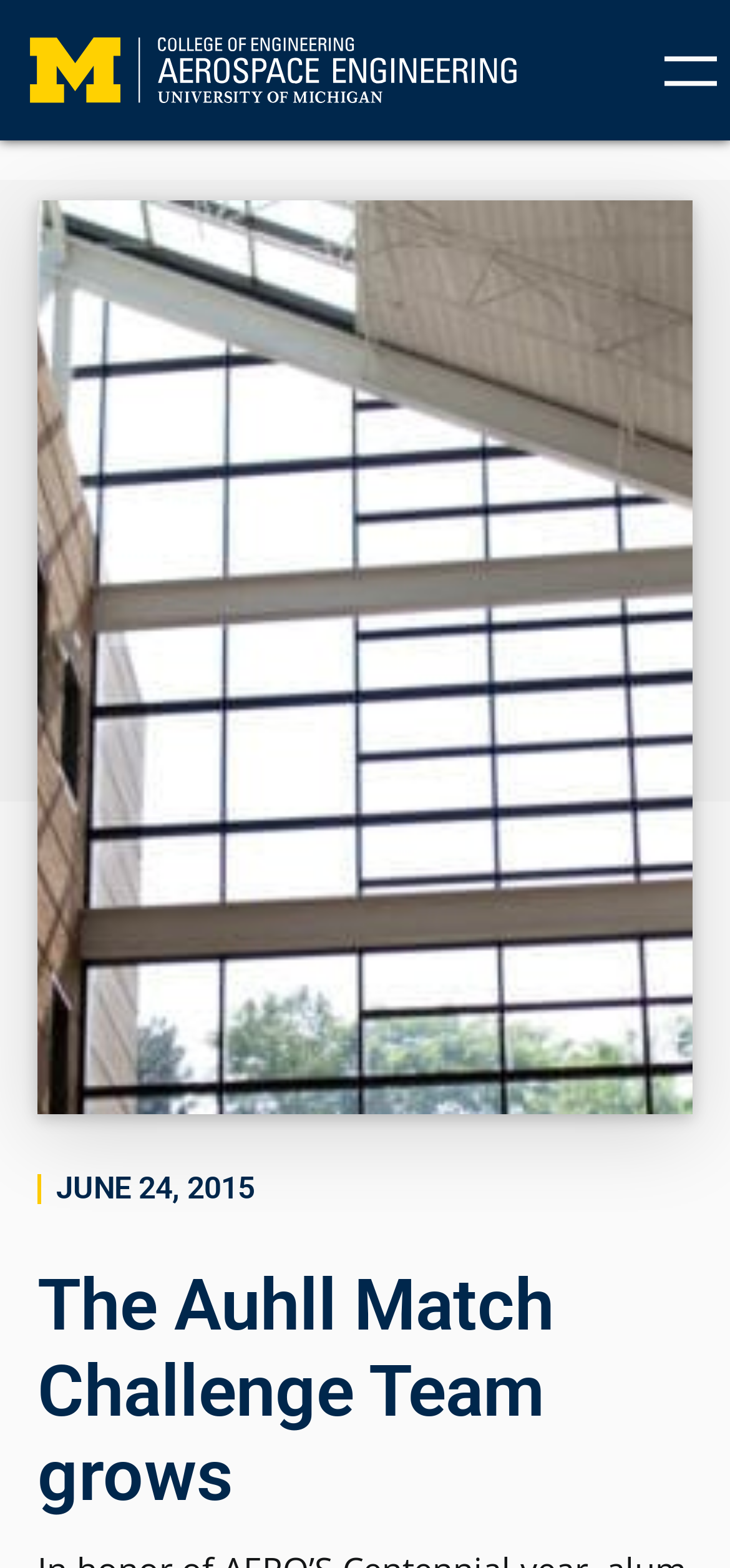Using the given element description, provide the bounding box coordinates (top-left x, top-left y, bottom-right x, bottom-right y) for the corresponding UI element in the screenshot: alt="Michigan Aerospace Engineering"

[0.041, 0.024, 0.708, 0.066]